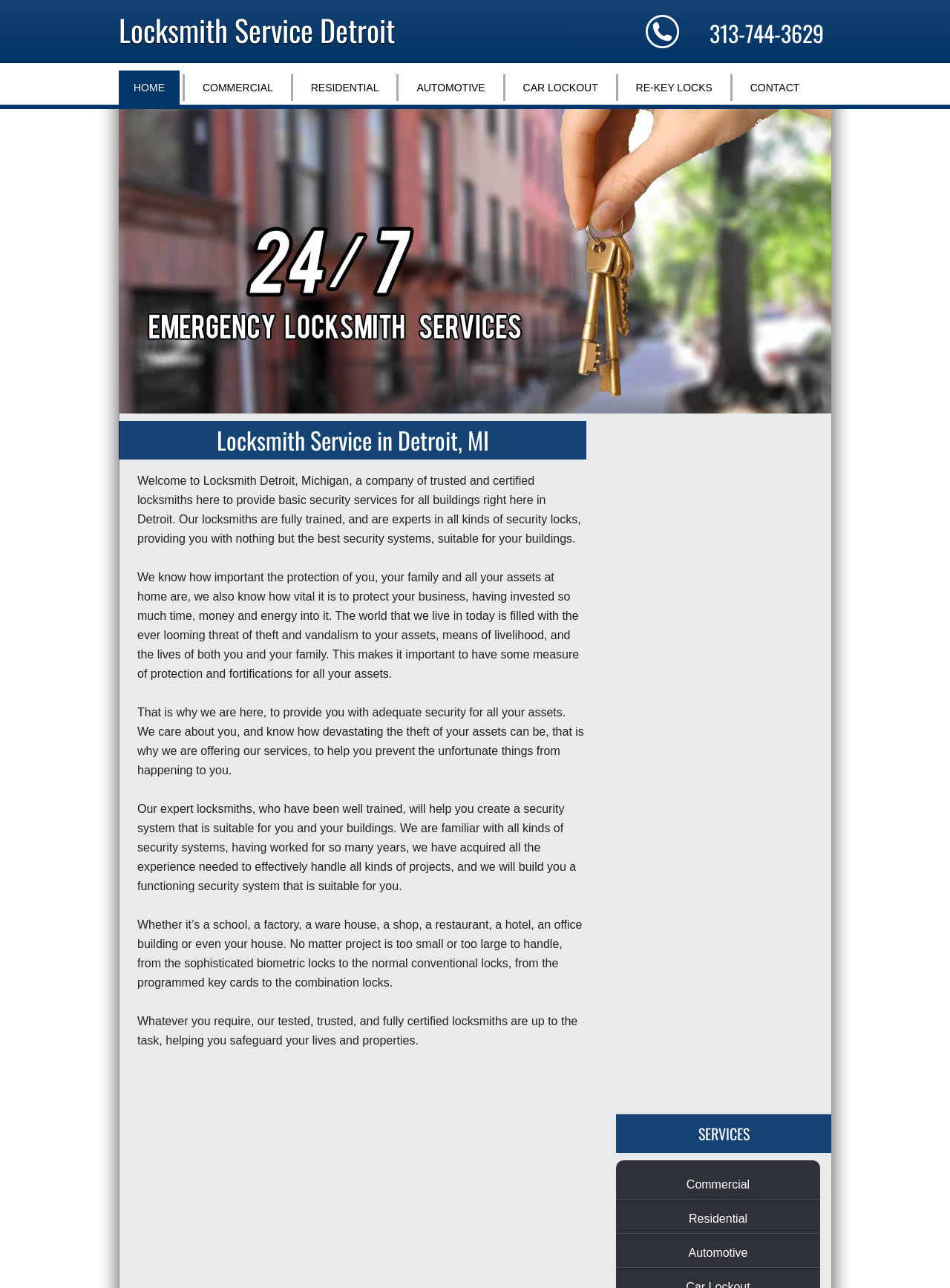Find the bounding box coordinates of the clickable area that will achieve the following instruction: "Click the Free Northallerton Painter and Decorator Quotes link".

None